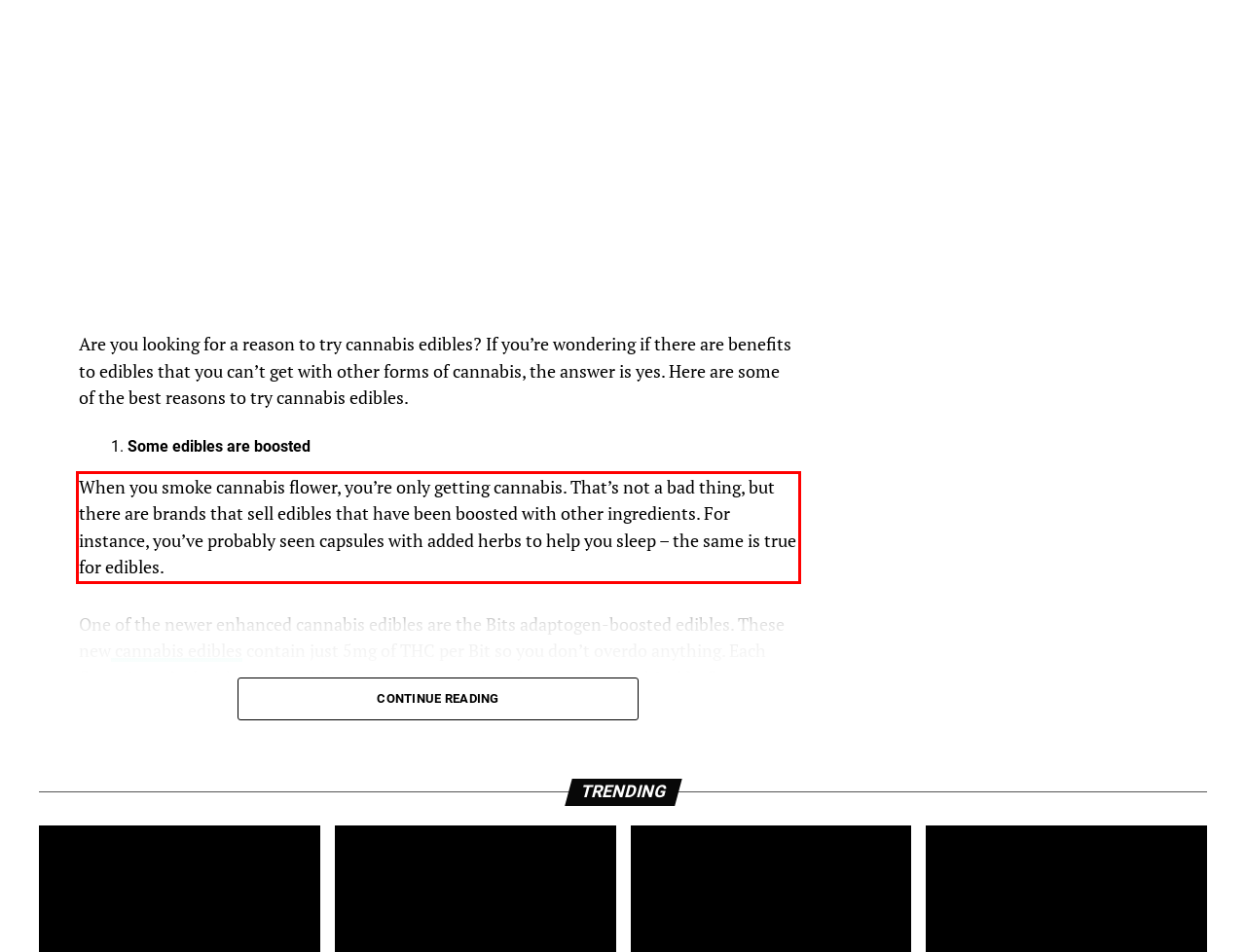Please identify and extract the text content from the UI element encased in a red bounding box on the provided webpage screenshot.

When you smoke cannabis flower, you’re only getting cannabis. That’s not a bad thing, but there are brands that sell edibles that have been boosted with other ingredients. For instance, you’ve probably seen capsules with added herbs to help you sleep – the same is true for edibles.